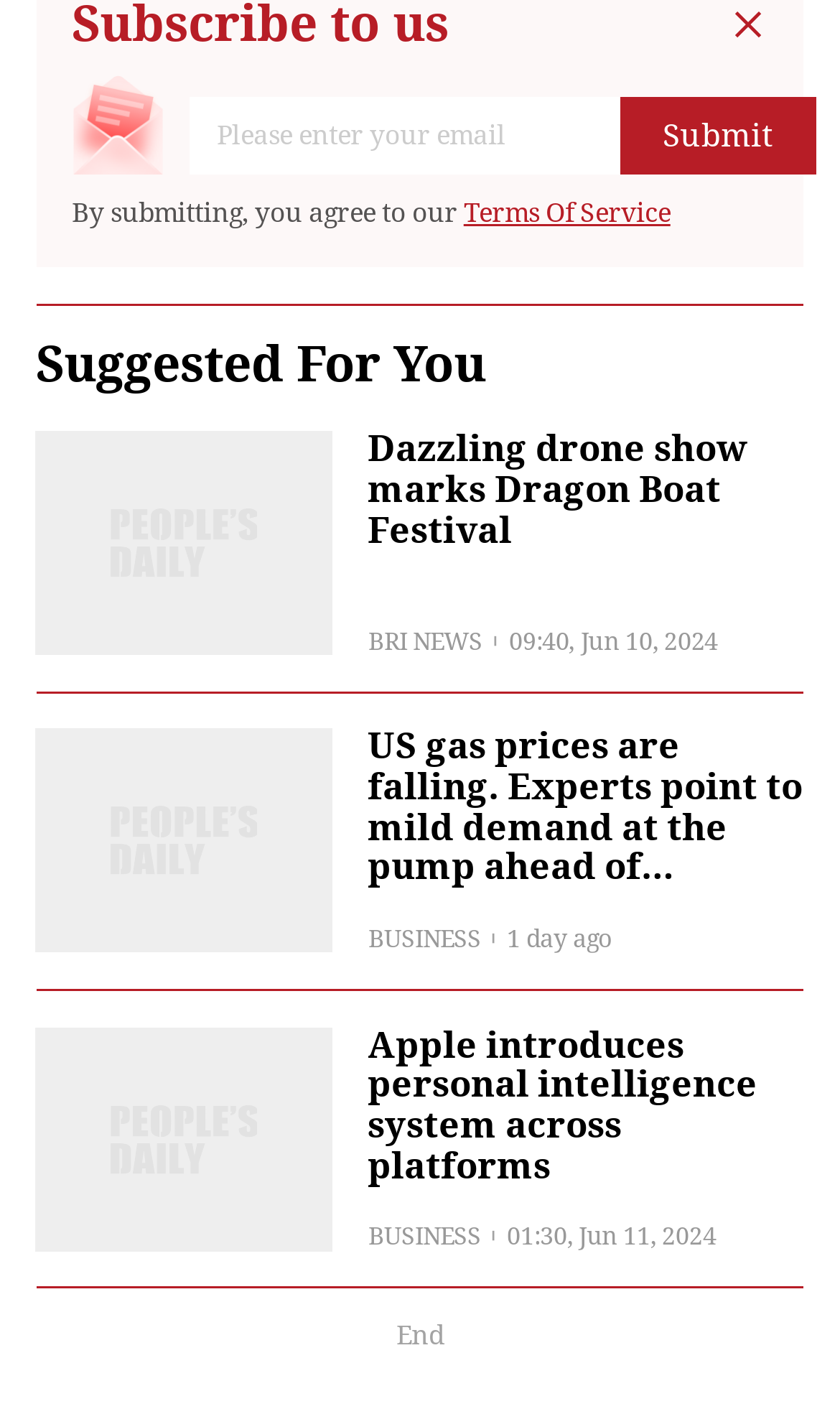Please respond in a single word or phrase: 
What is the category of the second news article?

Business